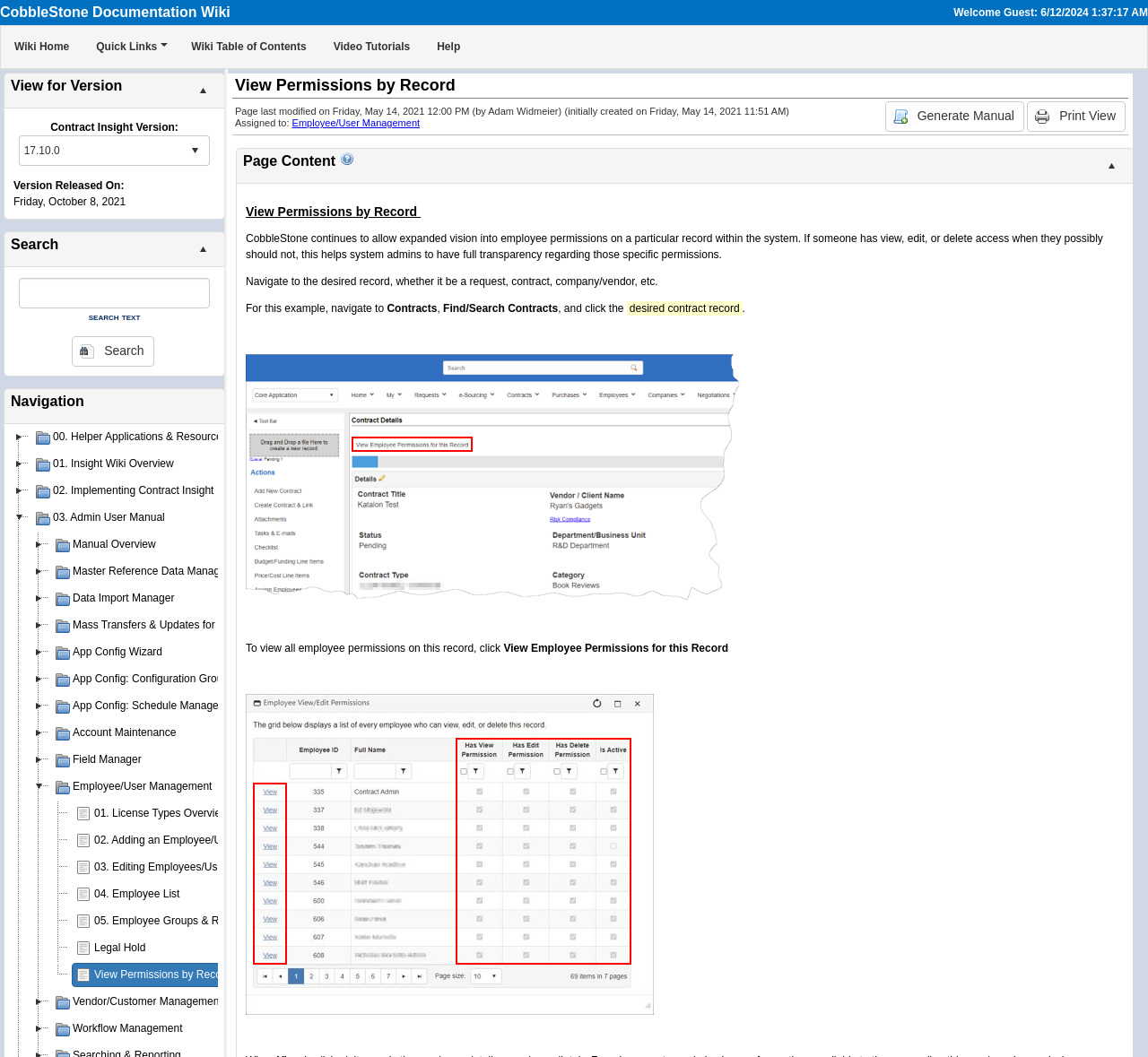What are the options available in the top navigation menu?
Answer the question with a single word or phrase, referring to the image.

Wiki Home, Quick Links, Wiki Table of Contents, Video Tutorials, Help